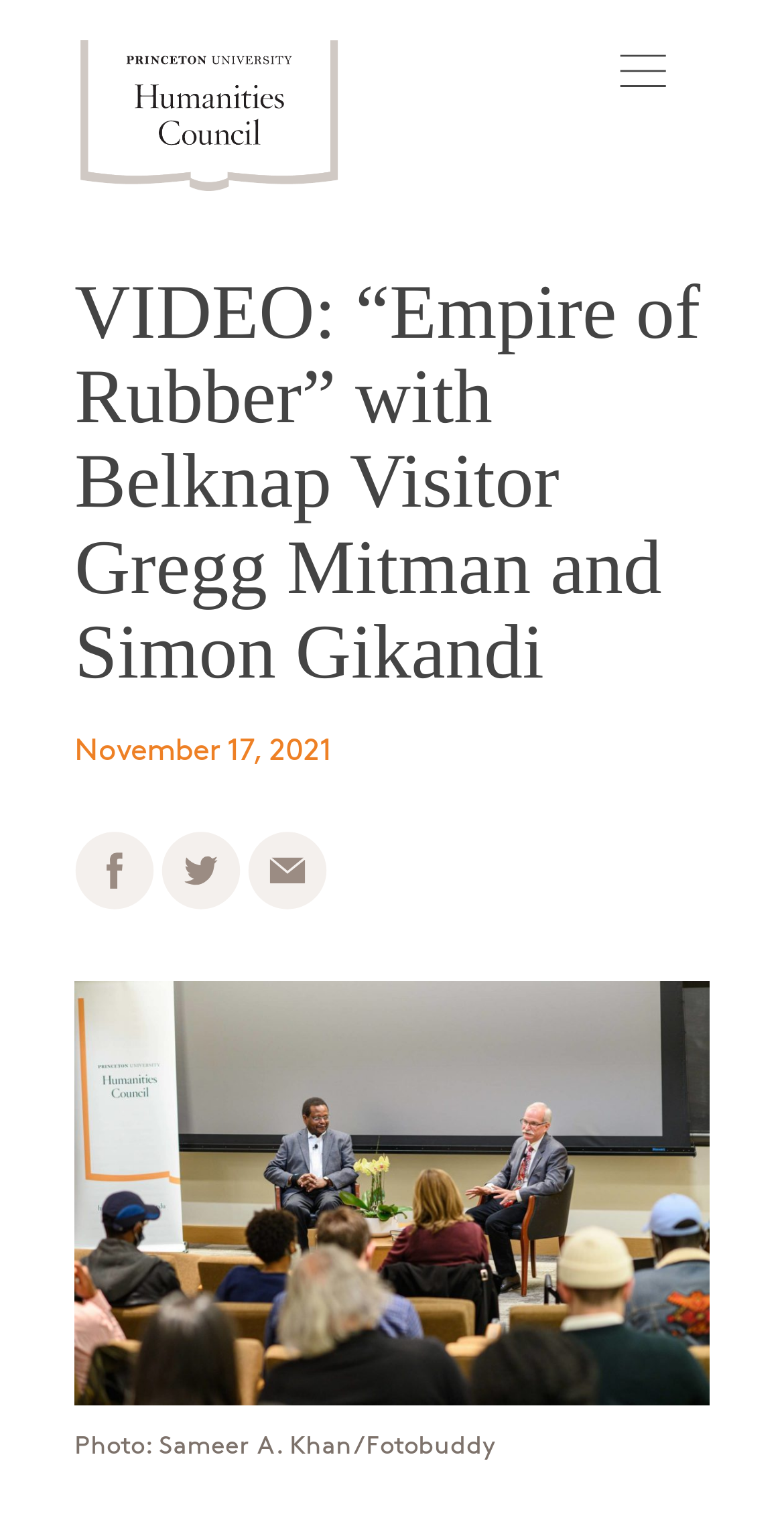Based on the image, please respond to the question with as much detail as possible:
How many social media sharing options are available?

There are three social media sharing options available, which are 'Share on Facebook', 'Share on Twitter', and 'Email'. These options are located below the video title and are represented by images with bounding boxes of [0.095, 0.546, 0.198, 0.599], [0.206, 0.546, 0.308, 0.599], and [0.317, 0.546, 0.419, 0.599] respectively.